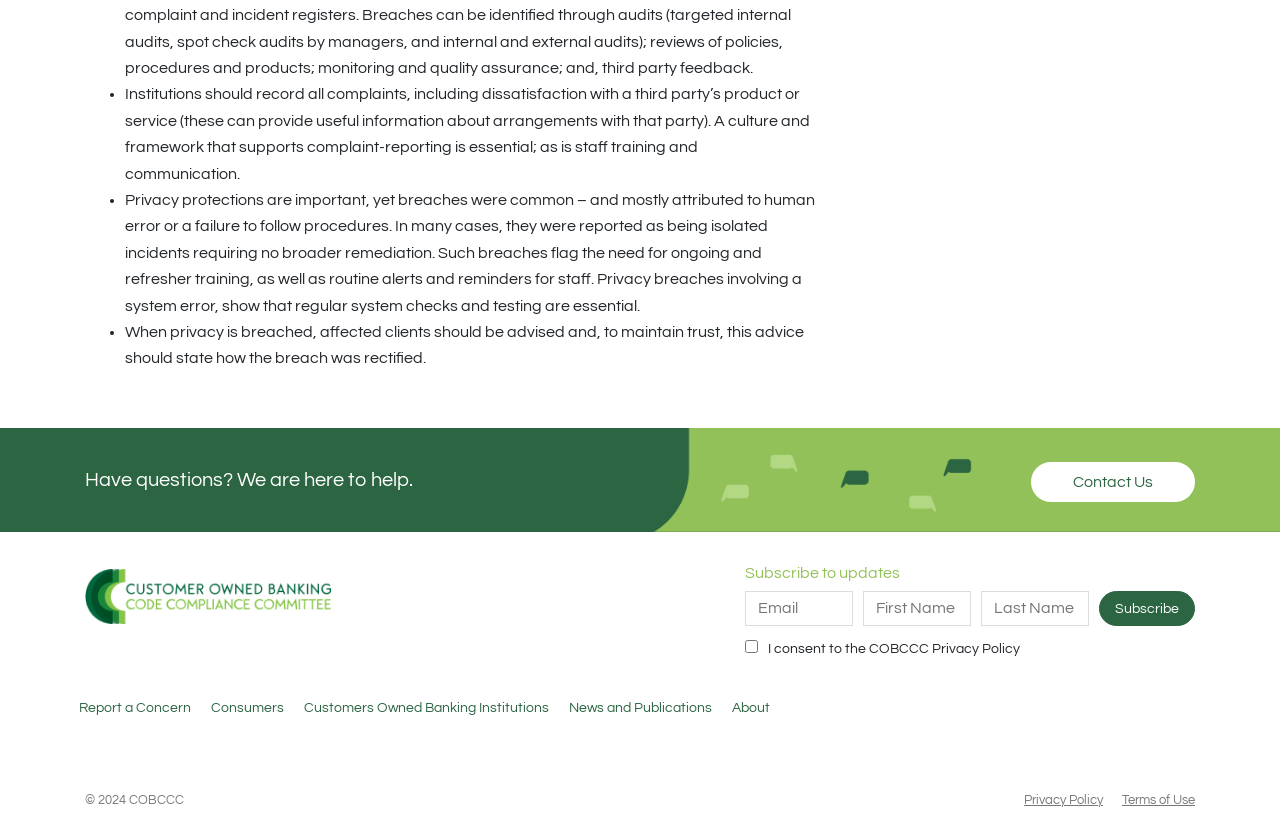Respond with a single word or phrase to the following question: Why is staff training important?

To prevent privacy breaches